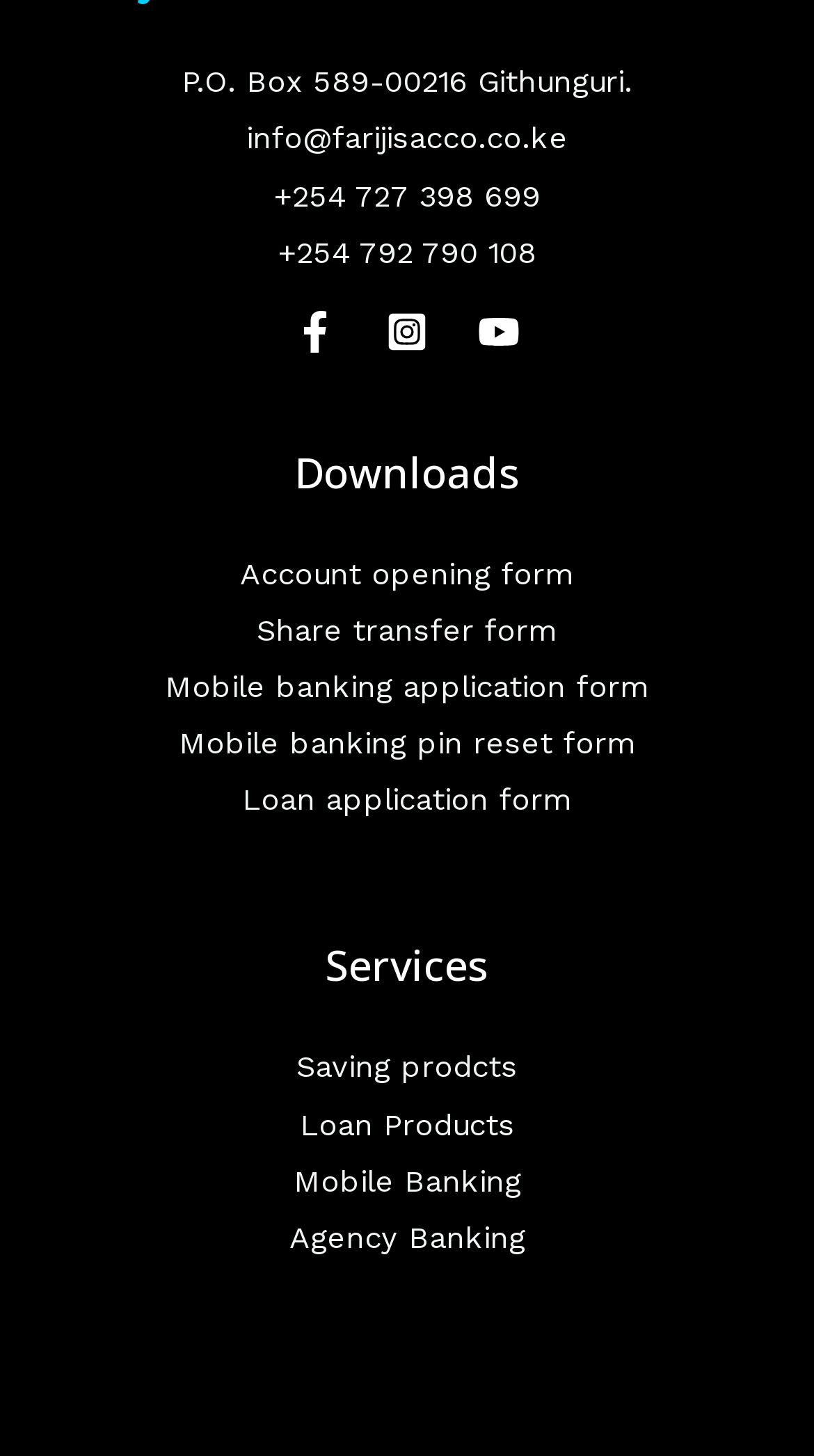Please find the bounding box coordinates of the section that needs to be clicked to achieve this instruction: "Explore Loan Products".

[0.368, 0.759, 0.632, 0.785]